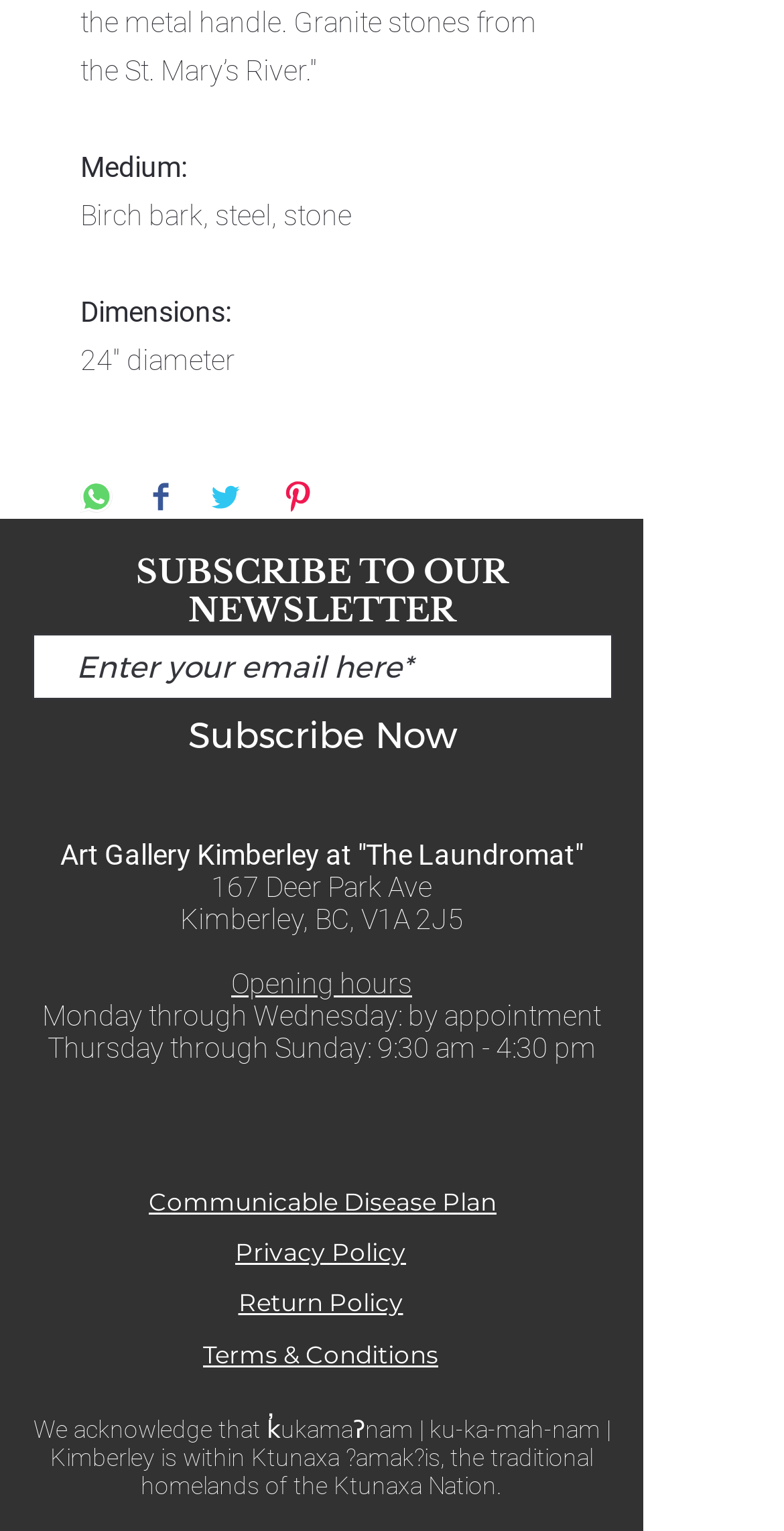Determine the bounding box coordinates of the clickable region to carry out the instruction: "Share on WhatsApp".

[0.103, 0.314, 0.144, 0.339]